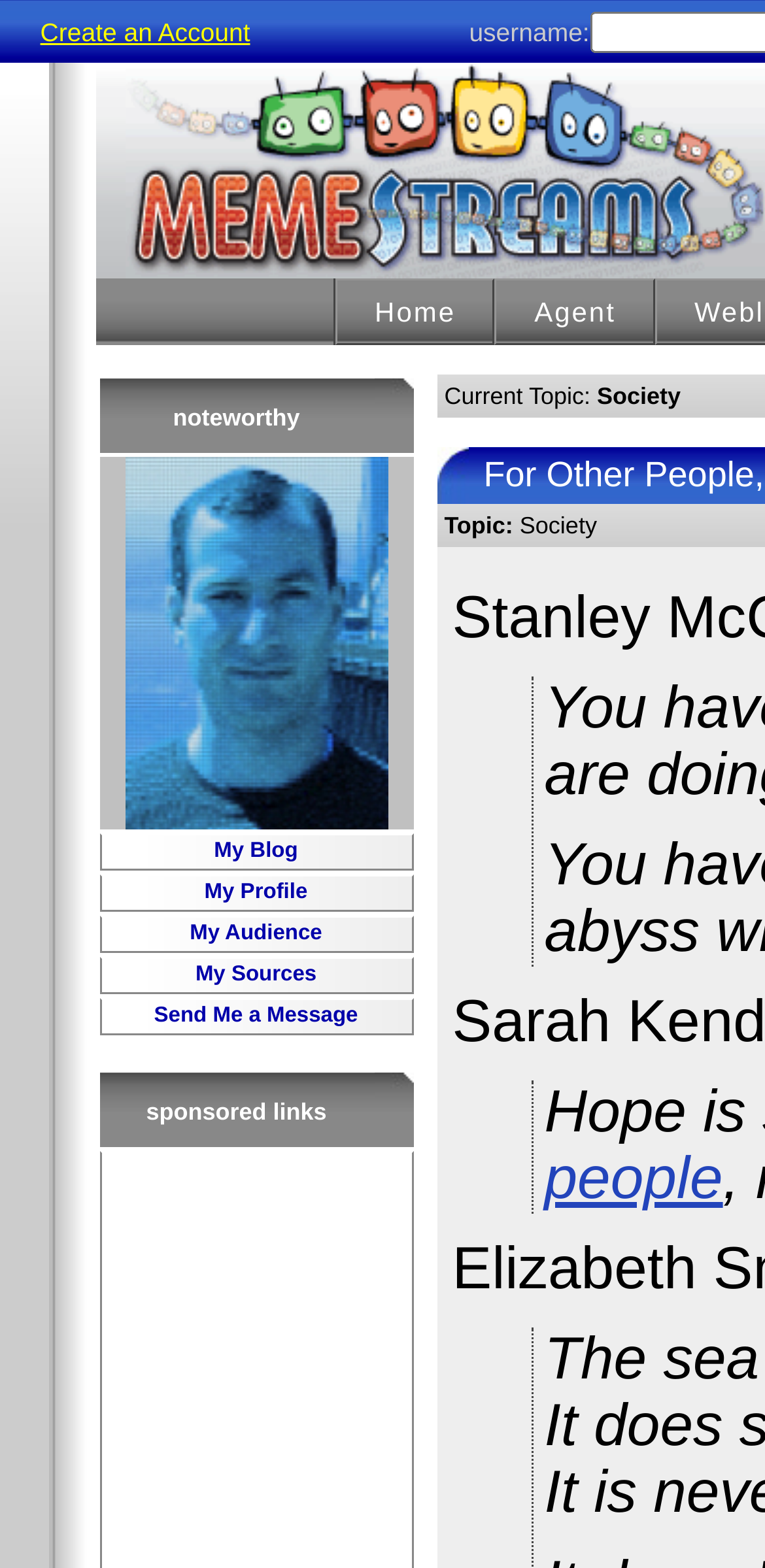Find and provide the bounding box coordinates for the UI element described with: "alt="Picture of noteworthy"".

[0.163, 0.514, 0.506, 0.533]